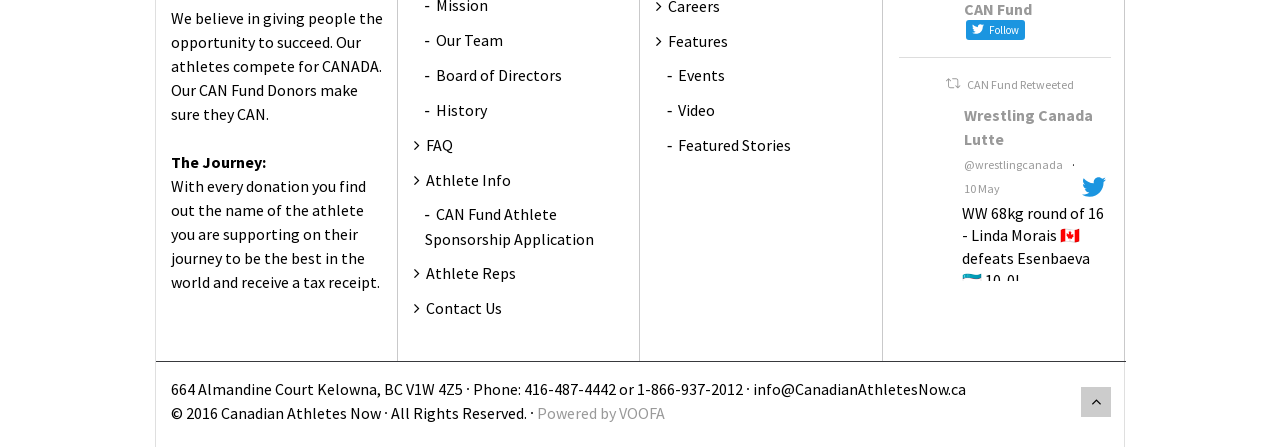Can you find the bounding box coordinates of the area I should click to execute the following instruction: "Click on 'Contact Us'"?

[0.323, 0.666, 0.392, 0.711]